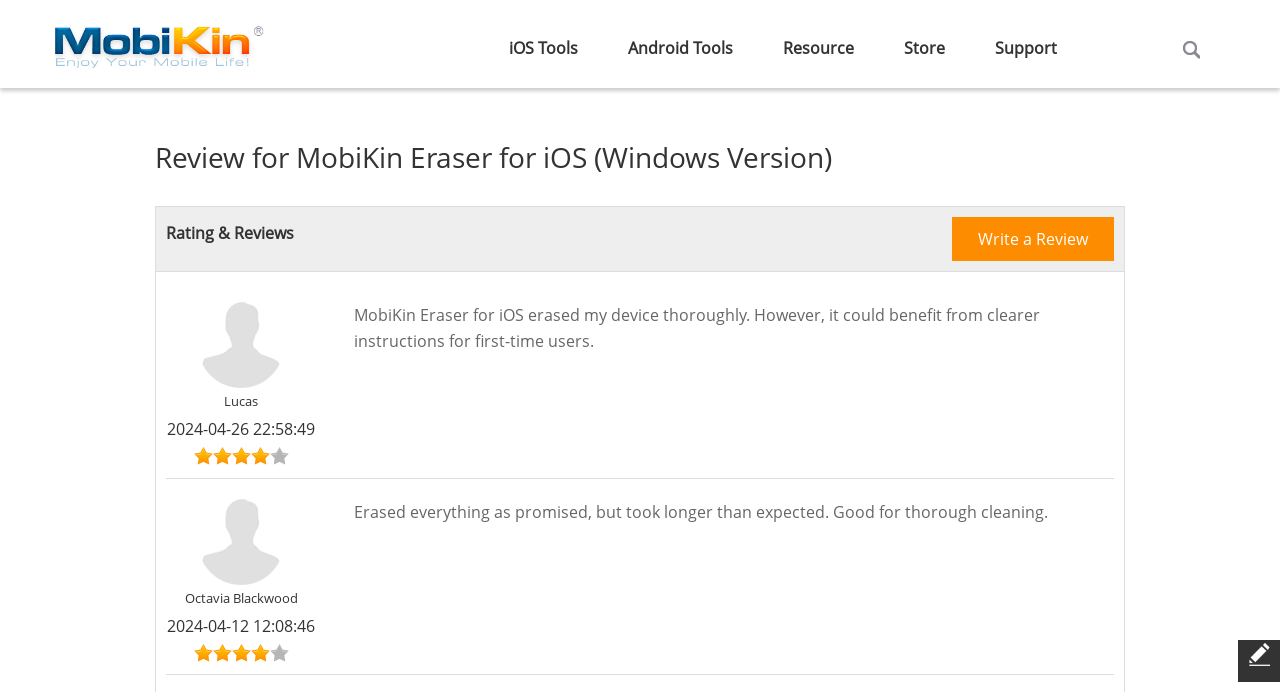Identify the bounding box coordinates of the section that should be clicked to achieve the task described: "Check out MobiKin Eraser for iOS (Windows Version)".

[0.231, 0.199, 0.65, 0.254]